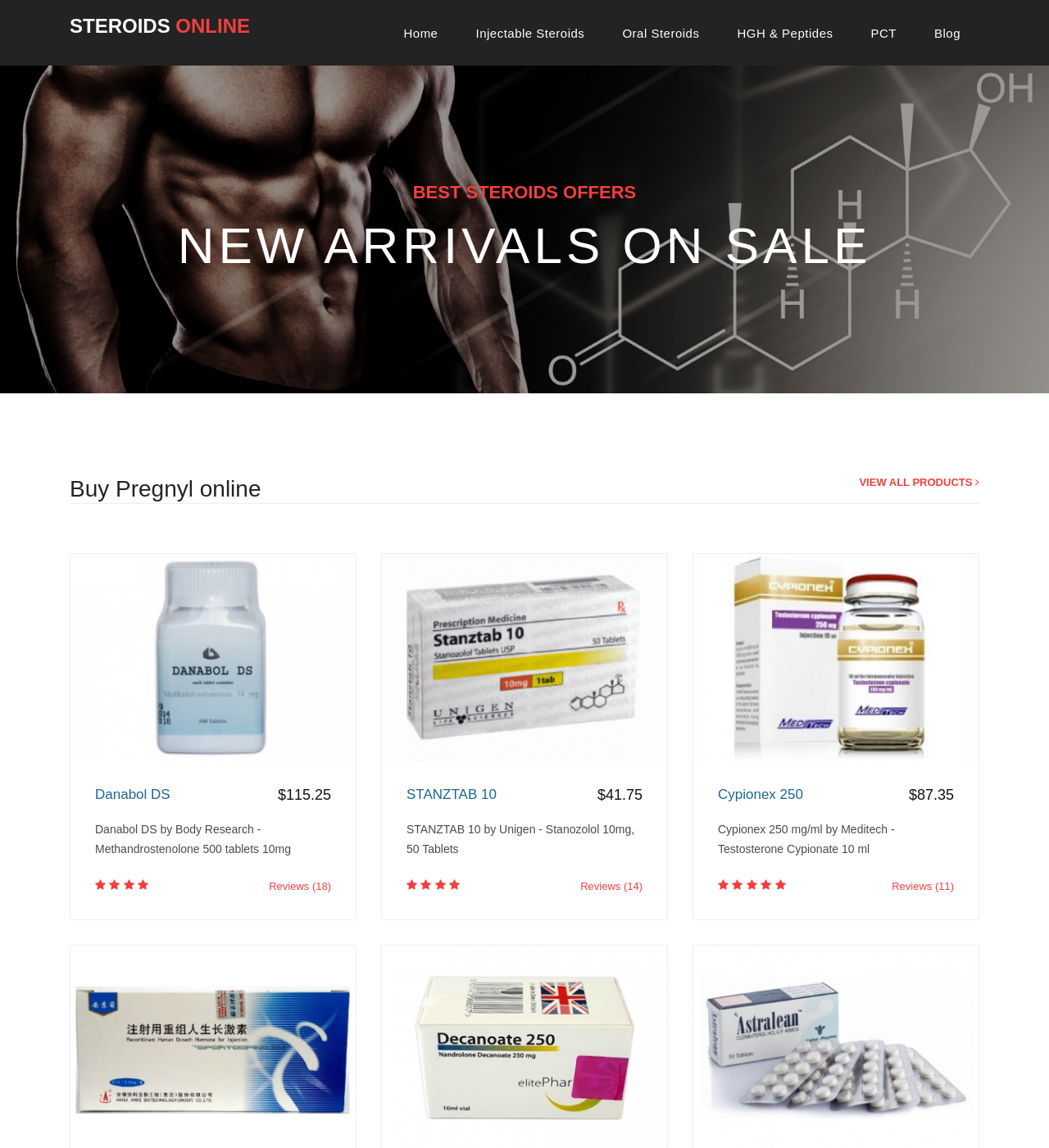Determine the bounding box coordinates of the element that should be clicked to execute the following command: "Read reviews of STANZTAB 10".

[0.553, 0.767, 0.612, 0.778]